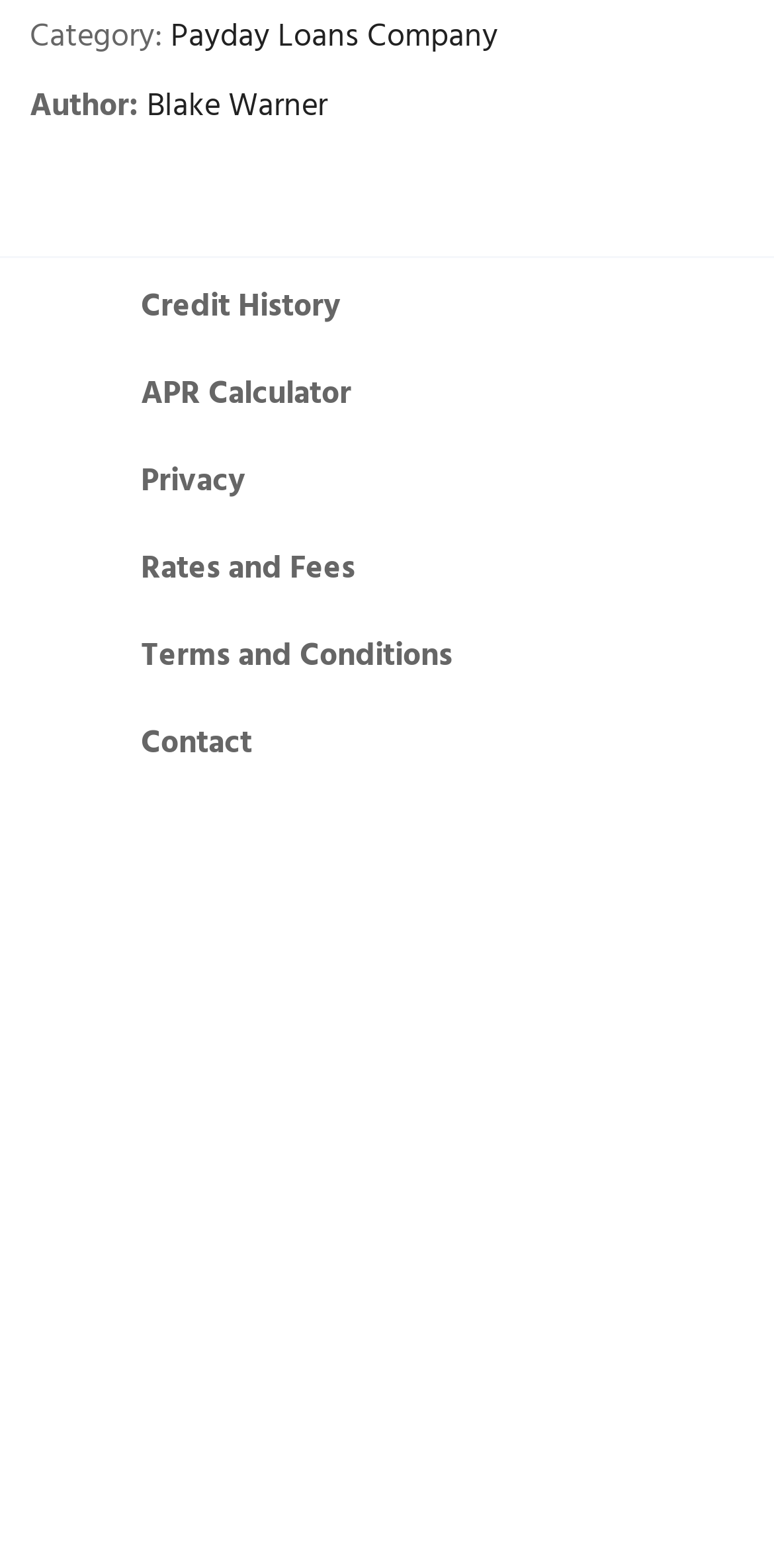Please find the bounding box coordinates of the element's region to be clicked to carry out this instruction: "Visit Blake Warner's page".

[0.19, 0.052, 0.423, 0.085]